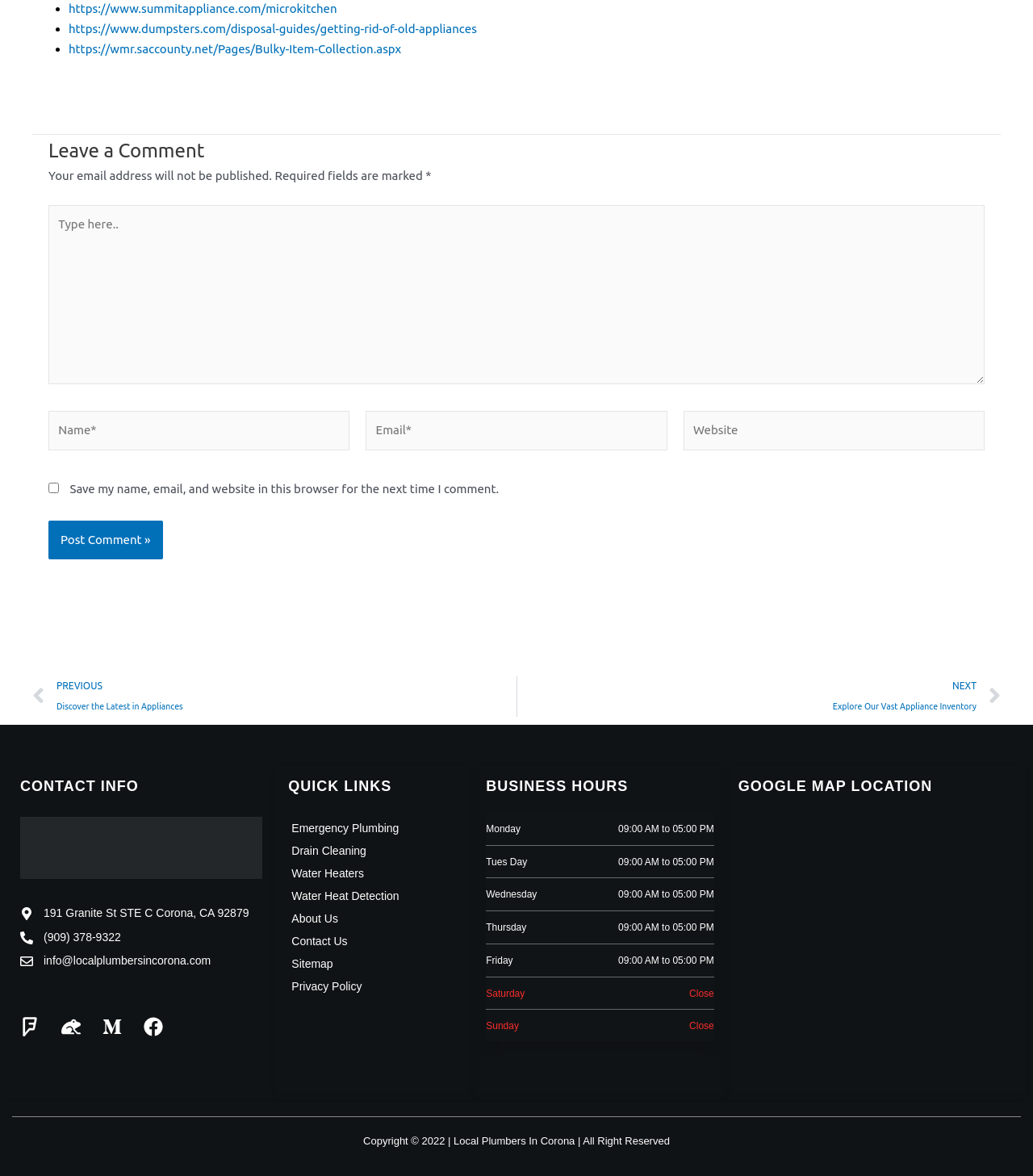Please locate the bounding box coordinates of the element that should be clicked to achieve the given instruction: "Visit the 'Emergency Plumbing' page".

[0.279, 0.695, 0.386, 0.714]